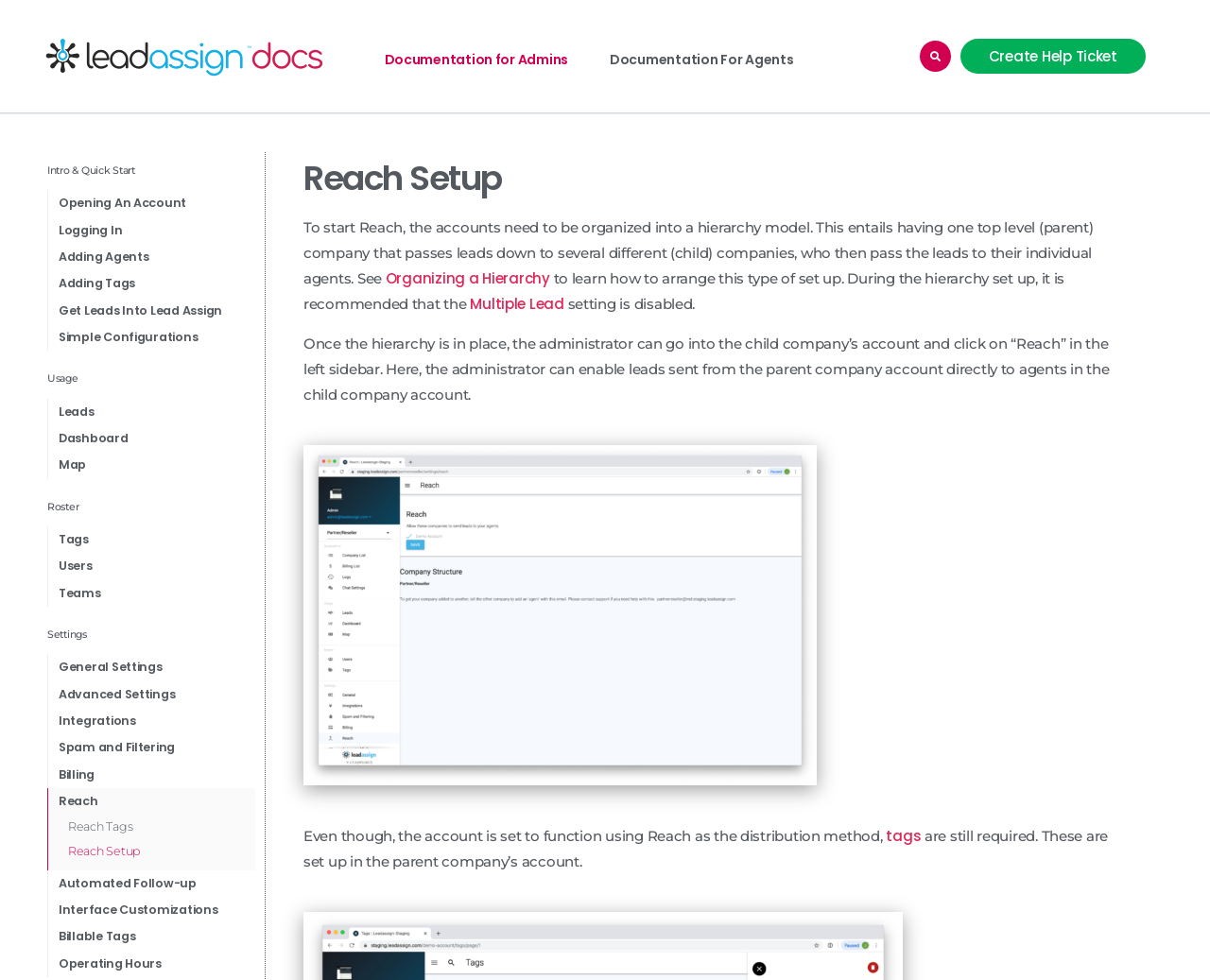Identify the bounding box coordinates of the area that should be clicked in order to complete the given instruction: "Go to documentation for admins". The bounding box coordinates should be four float numbers between 0 and 1, i.e., [left, top, right, bottom].

[0.3, 0.039, 0.487, 0.083]